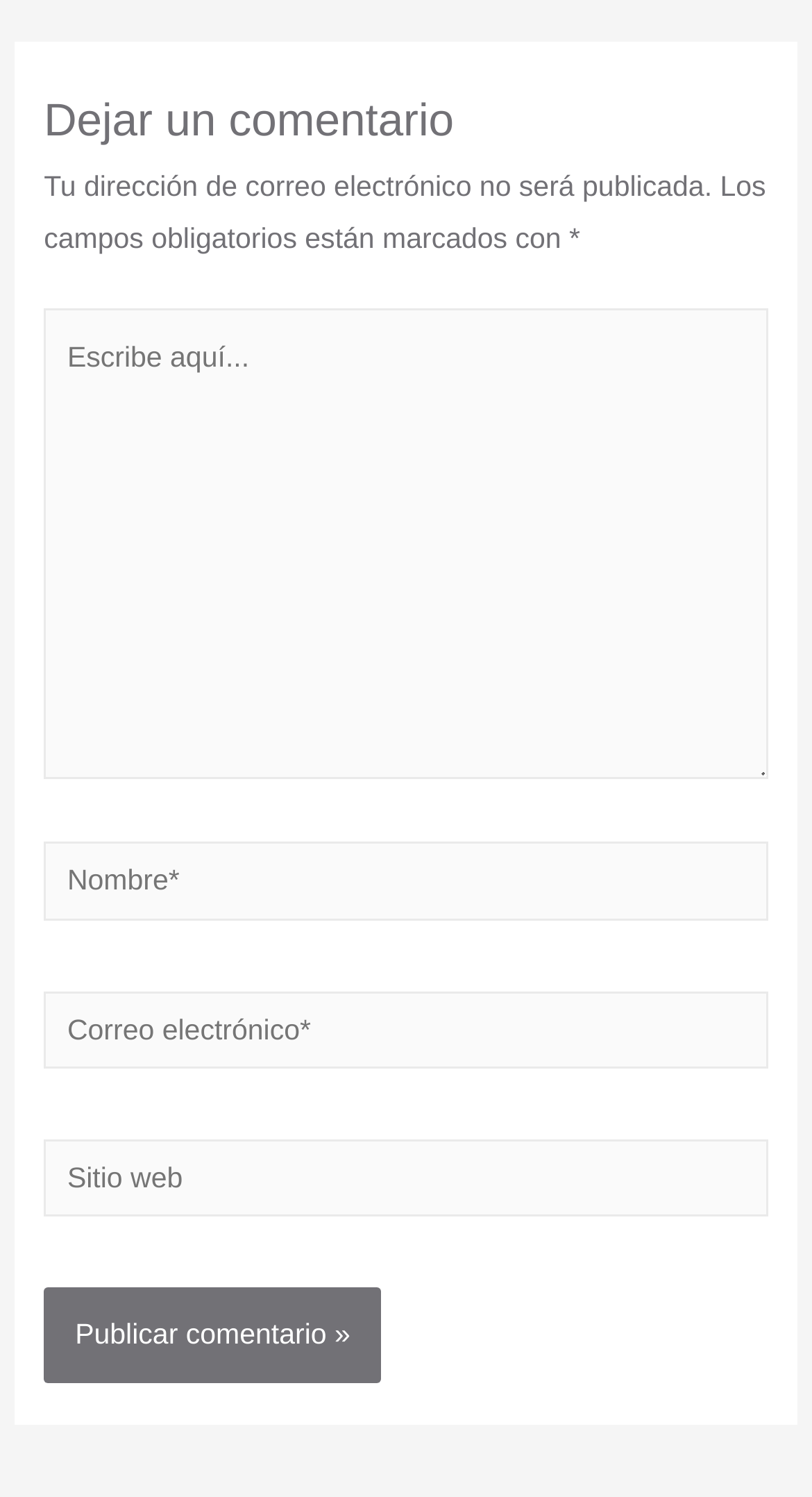Provide a brief response to the question below using a single word or phrase: 
Is the website field required?

No